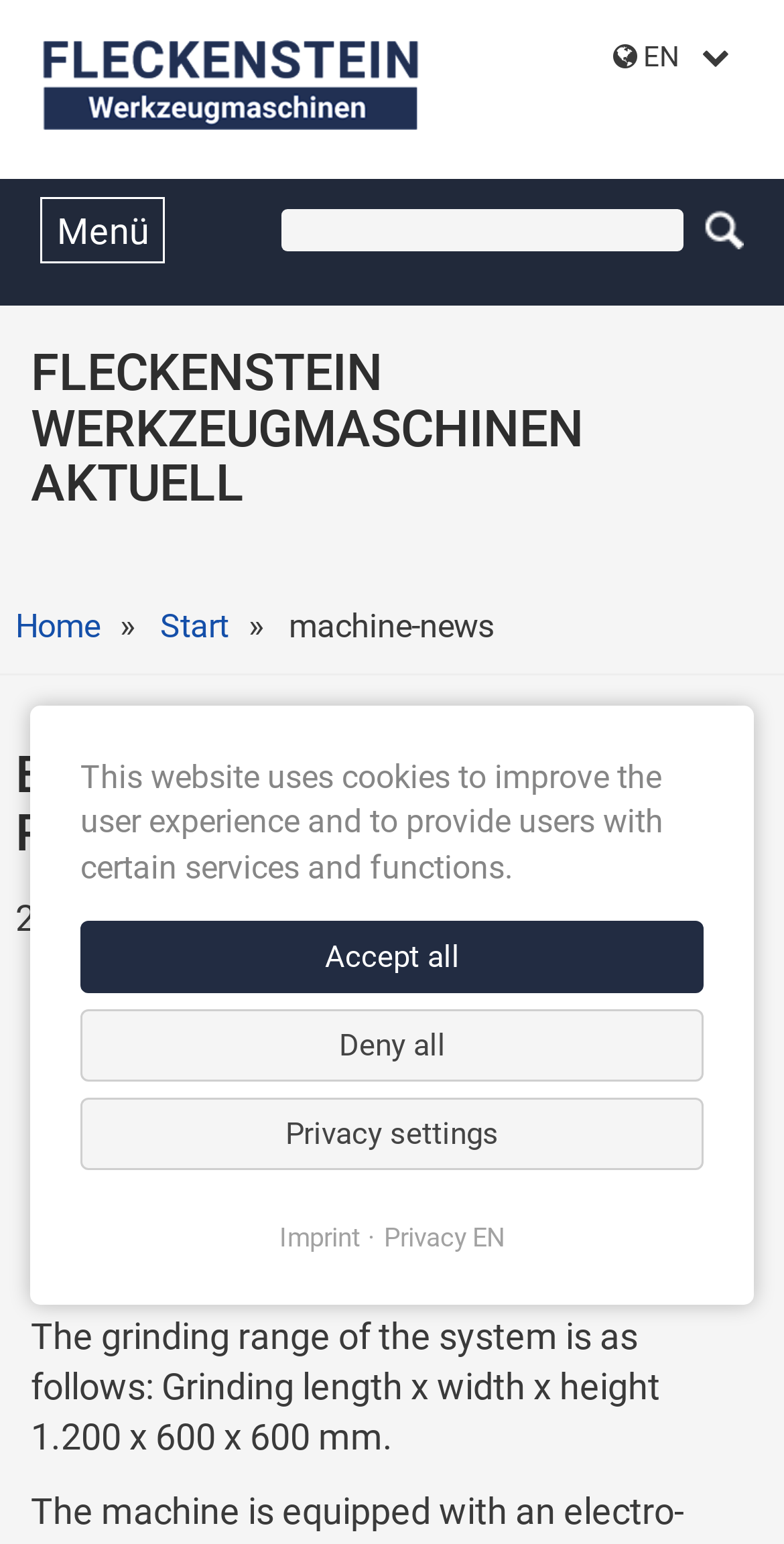Locate the bounding box coordinates of the area you need to click to fulfill this instruction: 'Click on Menü link'. The coordinates must be in the form of four float numbers ranging from 0 to 1: [left, top, right, bottom].

[0.051, 0.135, 0.211, 0.163]